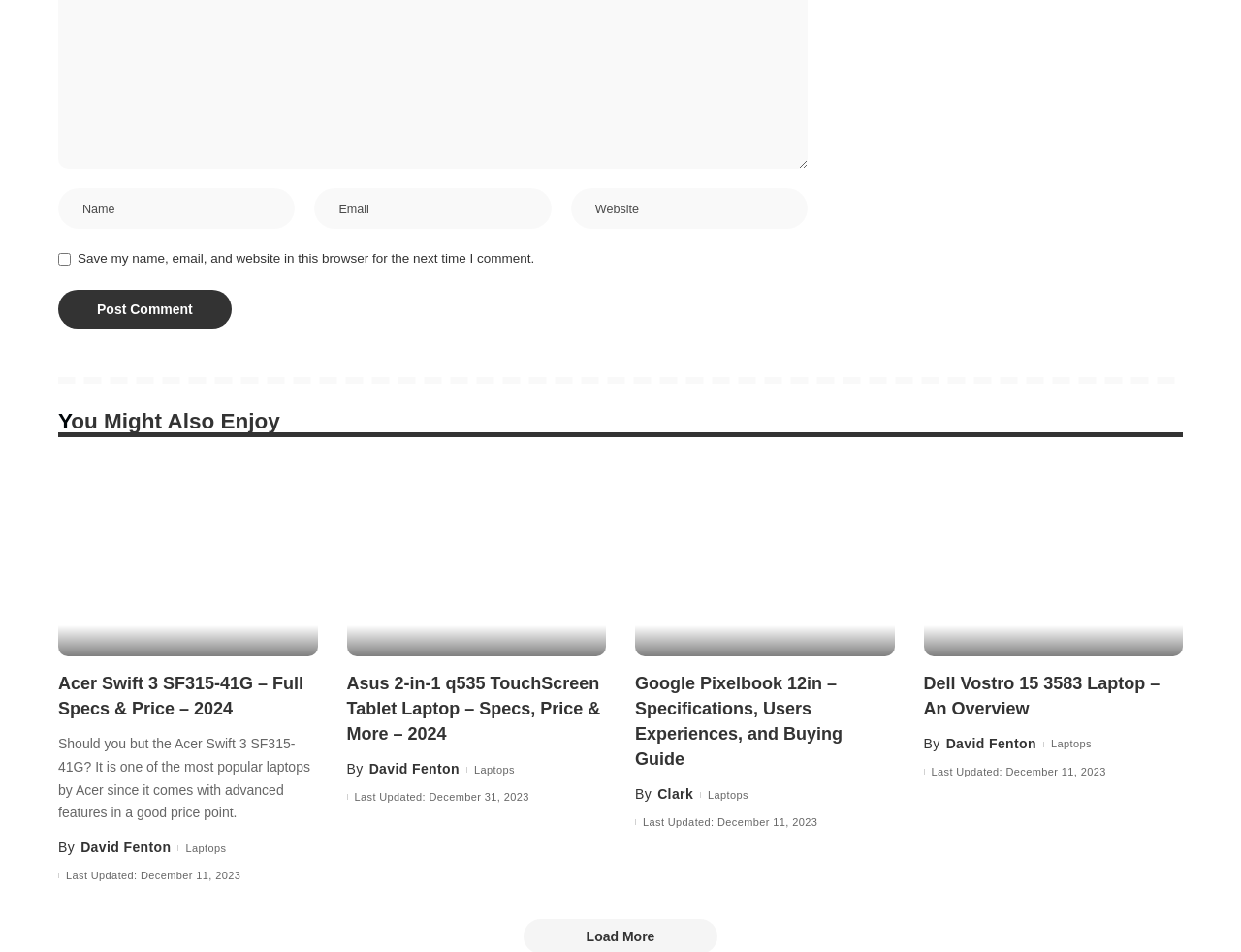What is the author of the first laptop review?
From the image, provide a succinct answer in one word or a short phrase.

David Fenton